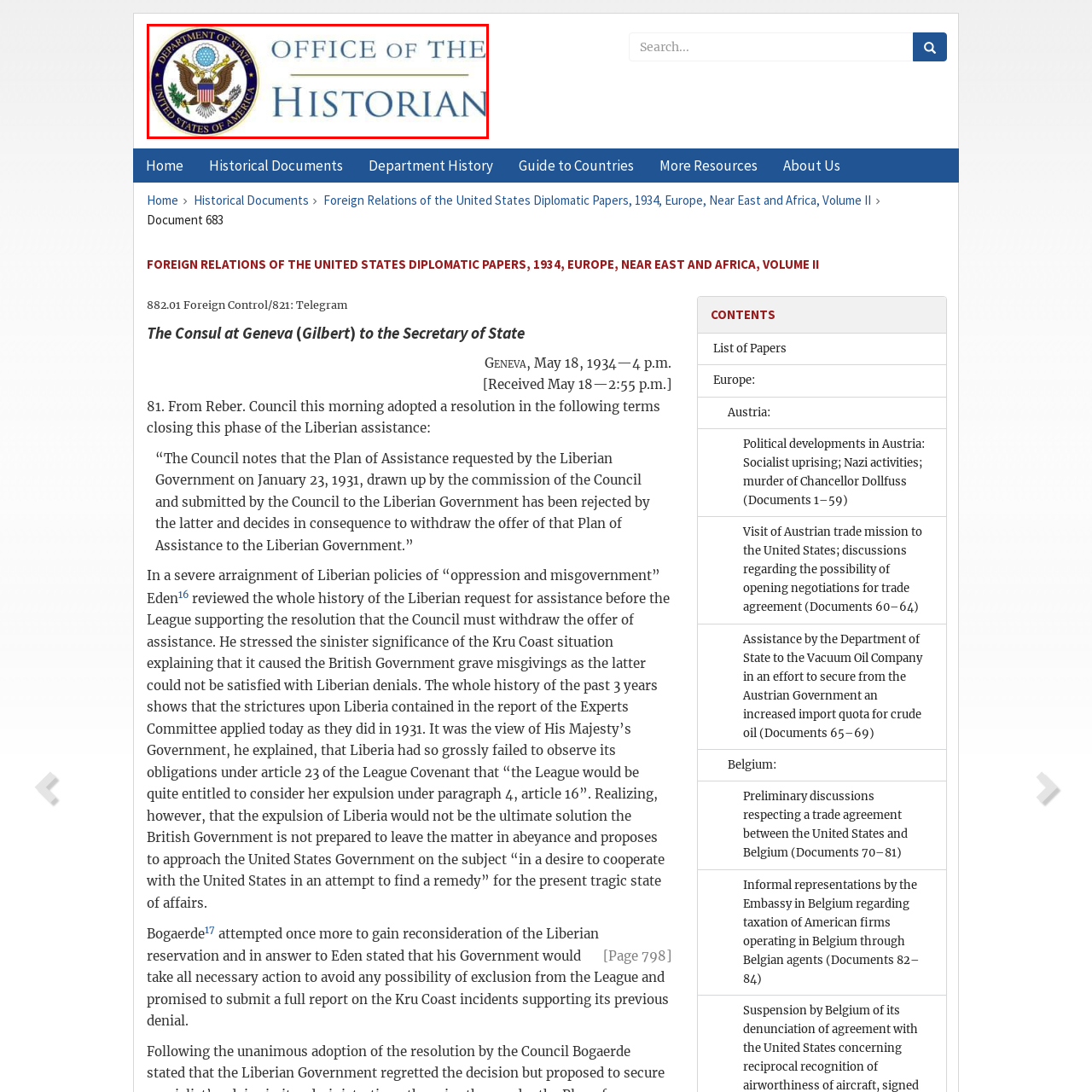Check the section outlined in red, What is the role of the Office of the Historian? Please reply with a single word or phrase.

Documenting and analyzing historical context